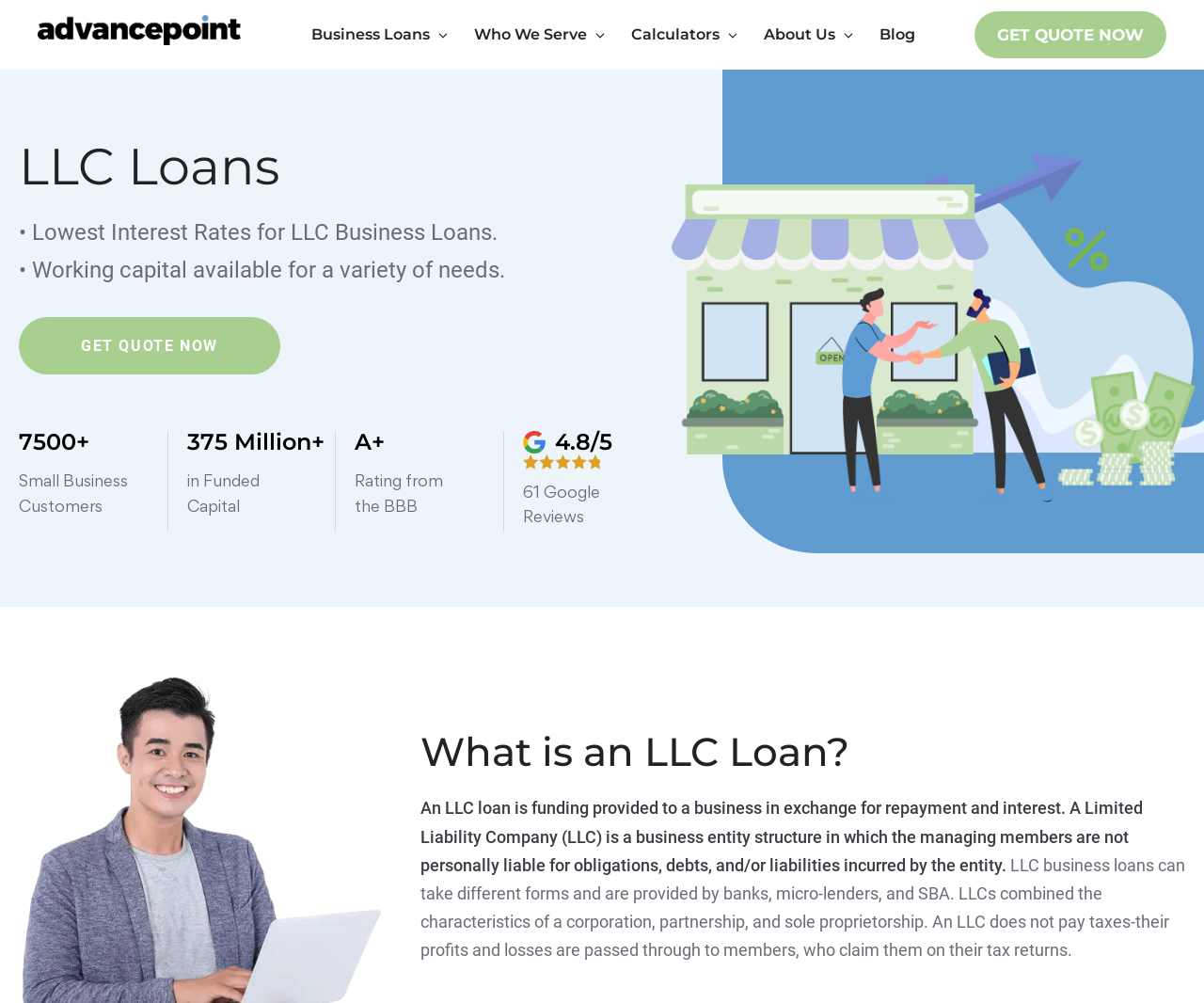Locate the bounding box of the UI element with the following description: "Equipment Financing".

[0.252, 0.208, 0.49, 0.244]